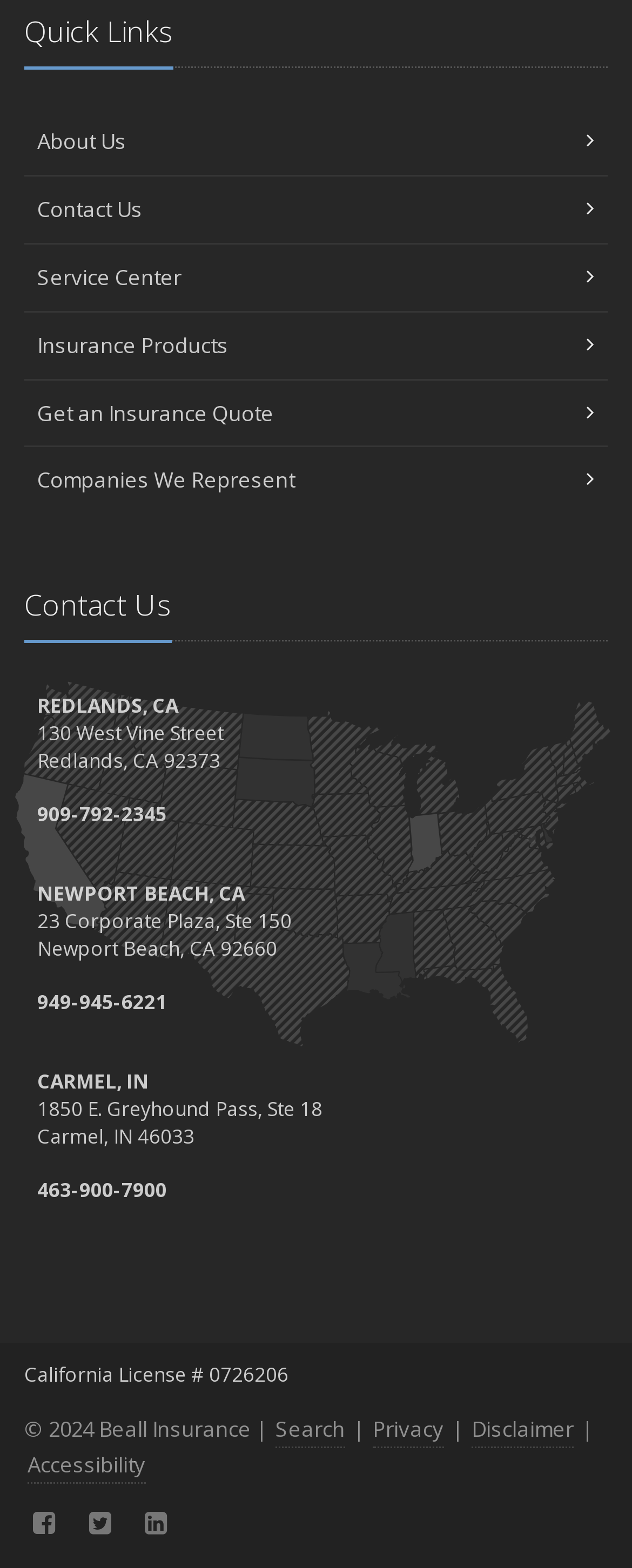What is the last item in the 'Quick Links' section?
Using the image as a reference, give an elaborate response to the question.

I looked at the 'Quick Links' section and found that the last item listed is 'Get an Insurance Quote'.